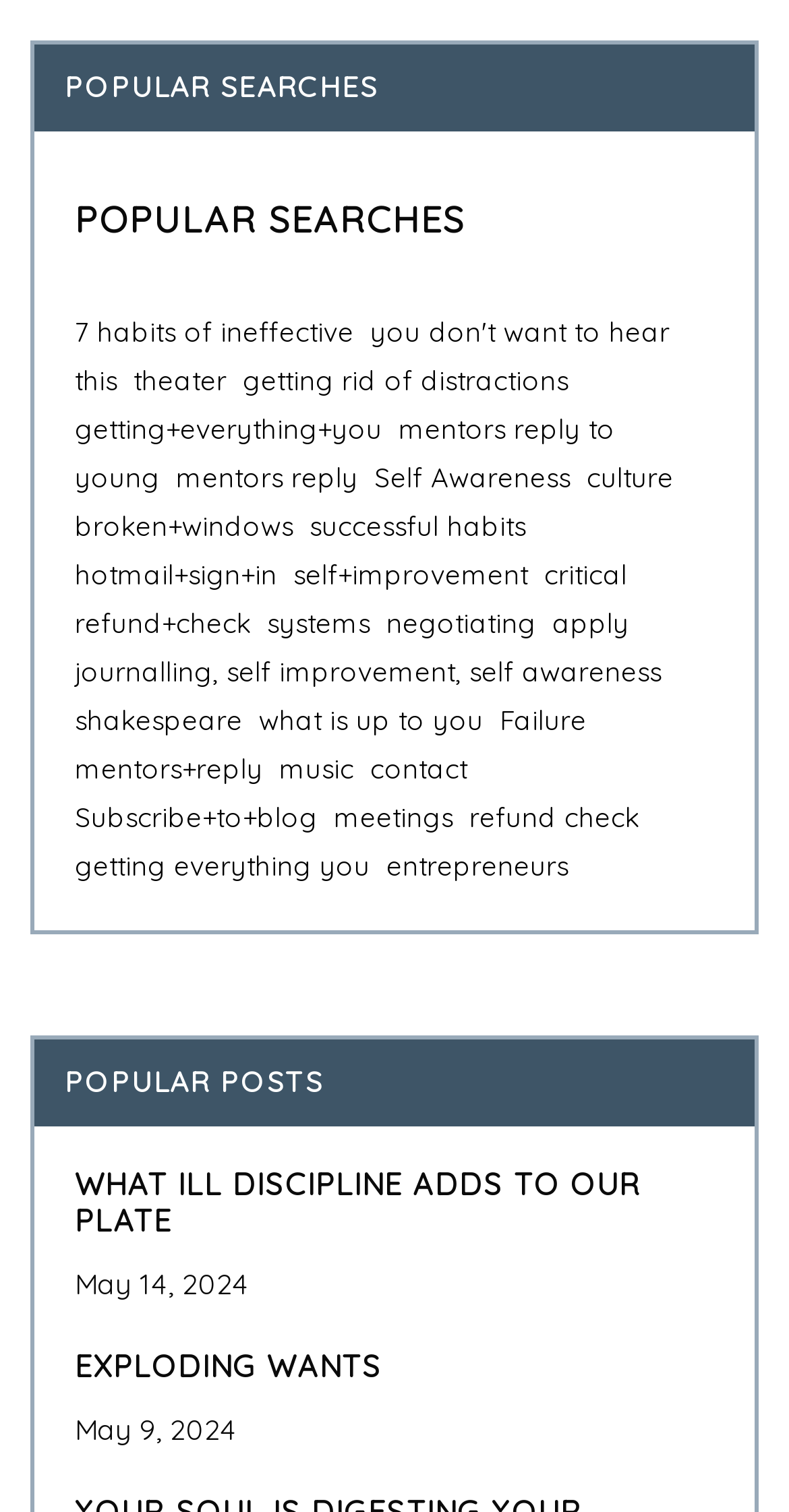Based on the provided description, "broken+windows", find the bounding box of the corresponding UI element in the screenshot.

[0.095, 0.337, 0.372, 0.359]